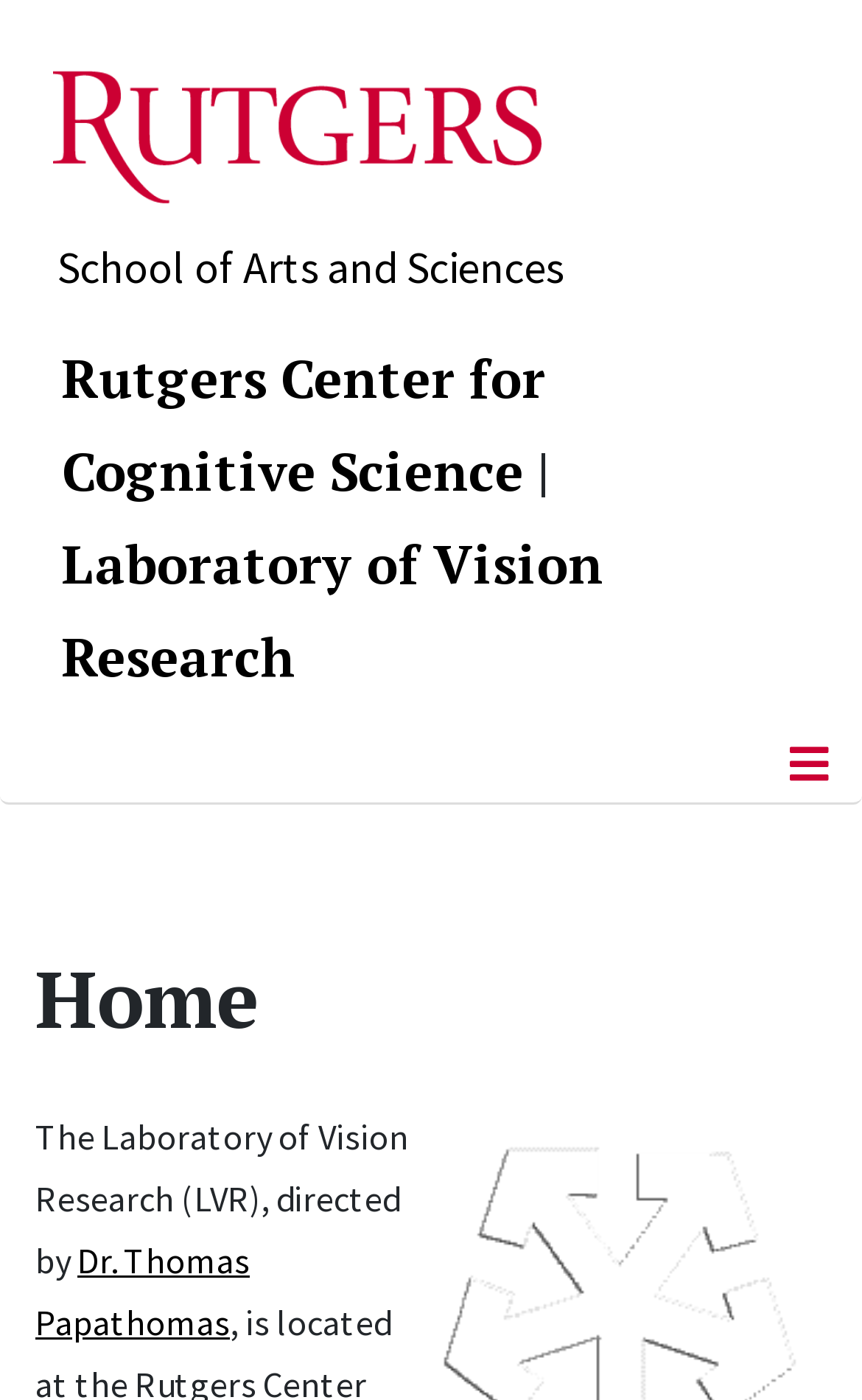What is the state of the navigation button?
Answer briefly with a single word or phrase based on the image.

Expanded: False